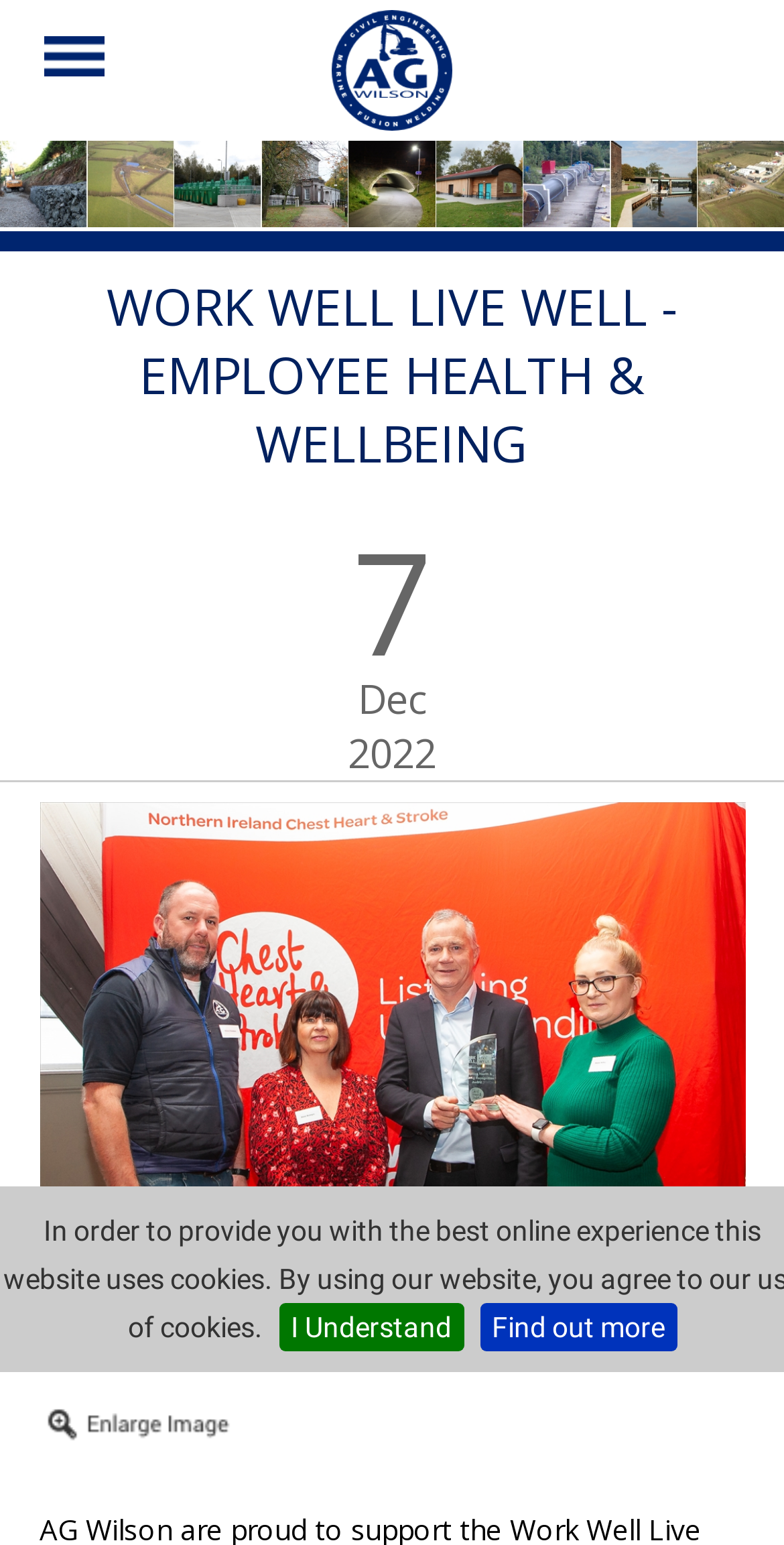Use a single word or phrase to answer the question:
What is the purpose of the 'Menu' button?

To open a menu